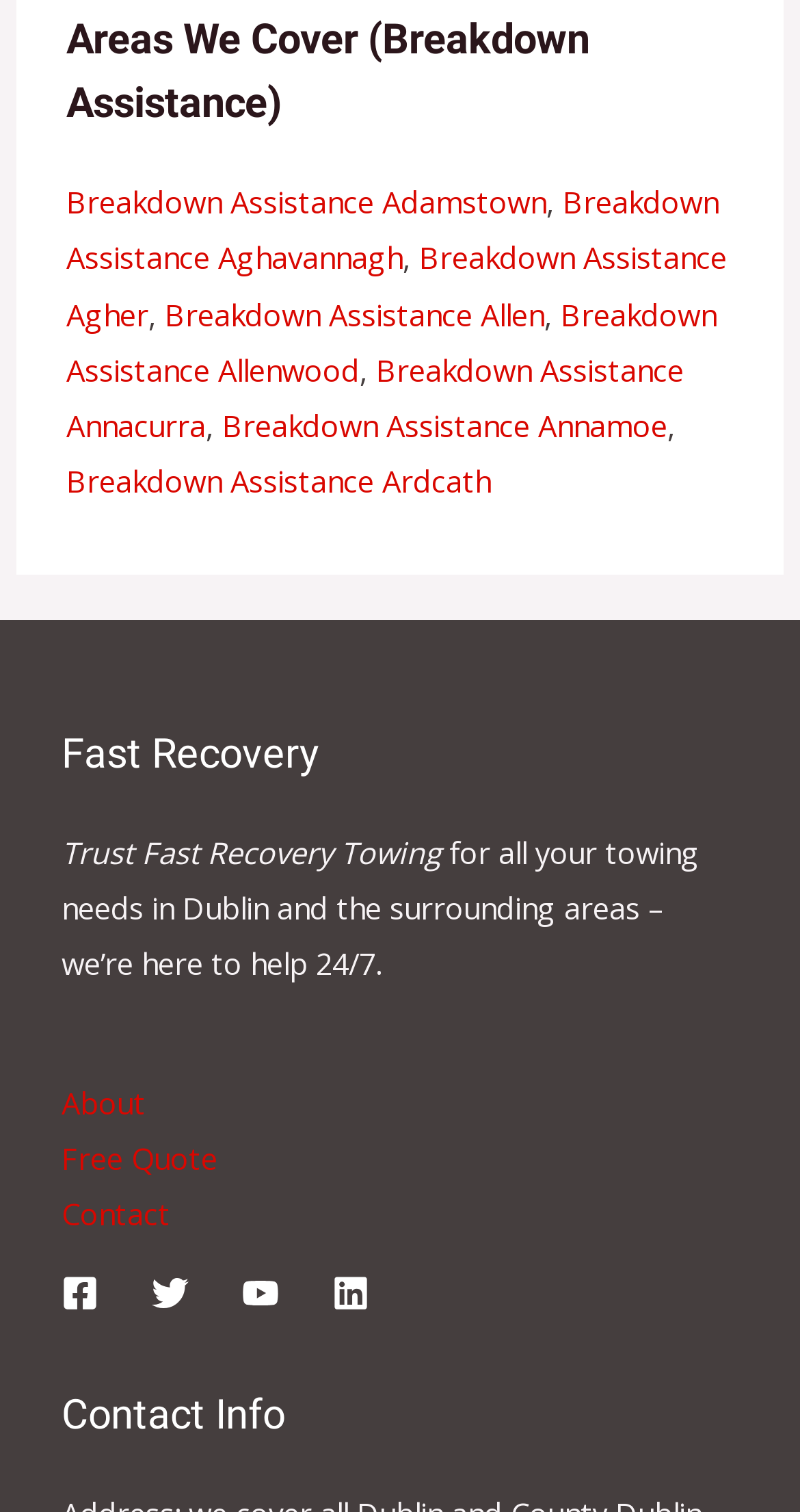Locate the bounding box coordinates of the clickable region necessary to complete the following instruction: "View Fast Recovery". Provide the coordinates in the format of four float numbers between 0 and 1, i.e., [left, top, right, bottom].

[0.077, 0.477, 0.923, 0.518]